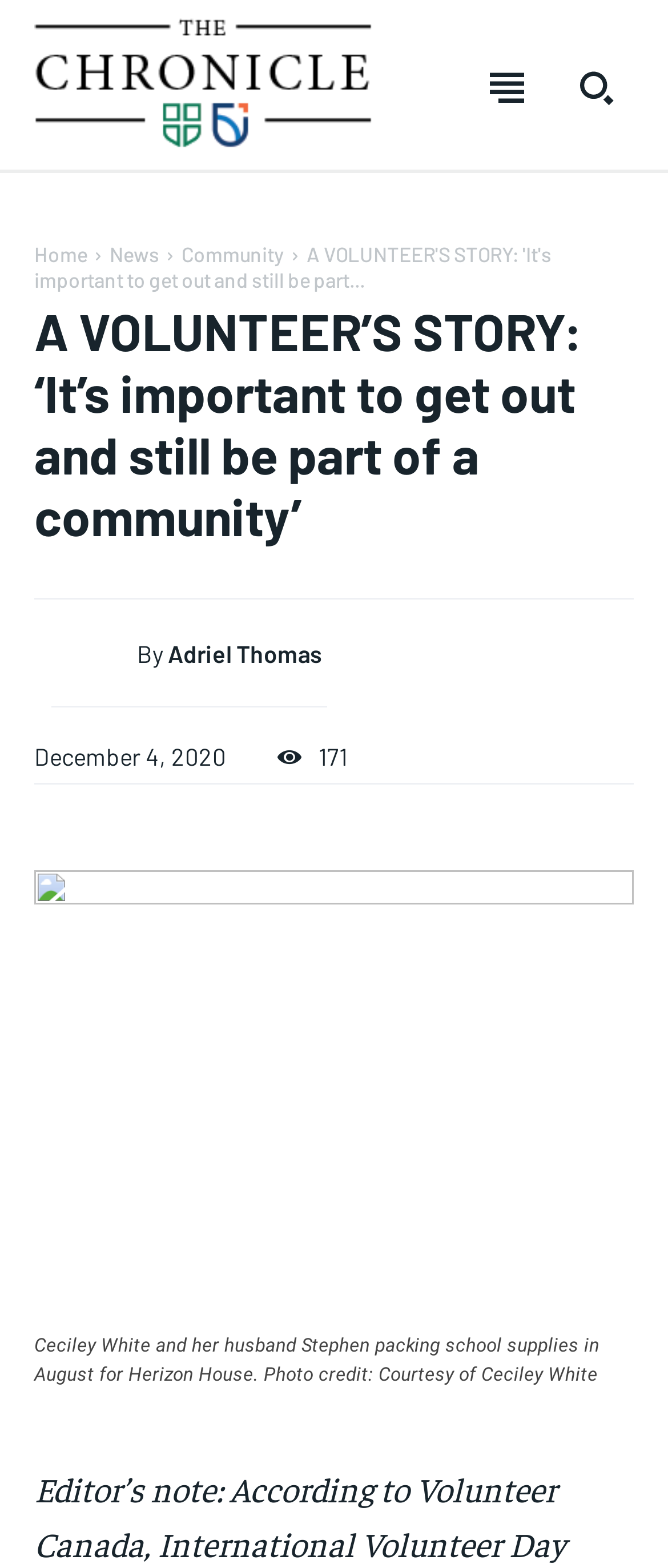Identify the bounding box coordinates of the area that should be clicked in order to complete the given instruction: "View your profile". The bounding box coordinates should be four float numbers between 0 and 1, i.e., [left, top, right, bottom].

[0.132, 0.31, 0.415, 0.333]